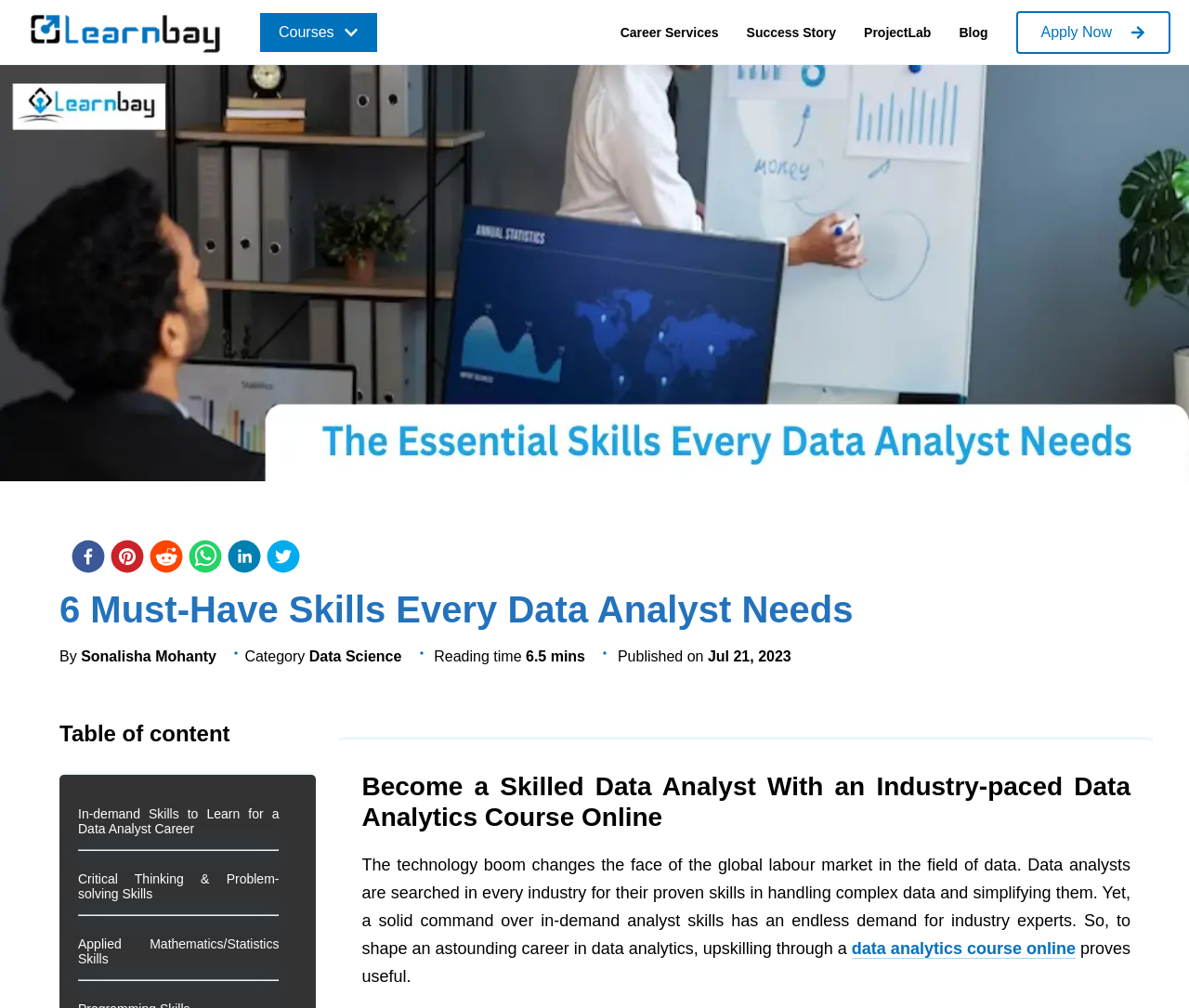Determine the bounding box coordinates of the region that needs to be clicked to achieve the task: "Share on Facebook".

[0.058, 0.533, 0.091, 0.575]